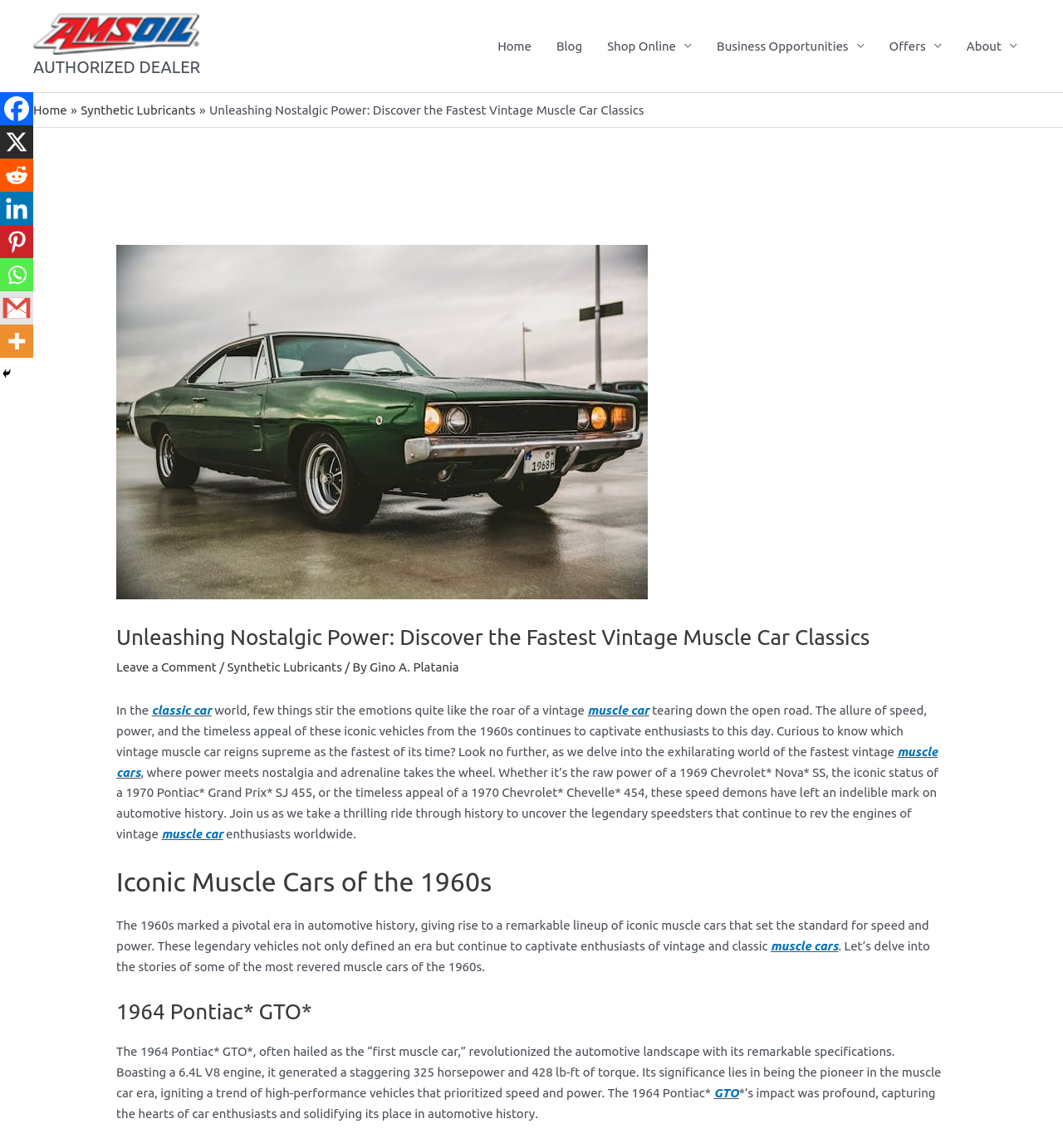Give the bounding box coordinates for this UI element: "classic car". The coordinates should be four float numbers between 0 and 1, arranged as [left, top, right, bottom].

[0.143, 0.613, 0.199, 0.625]